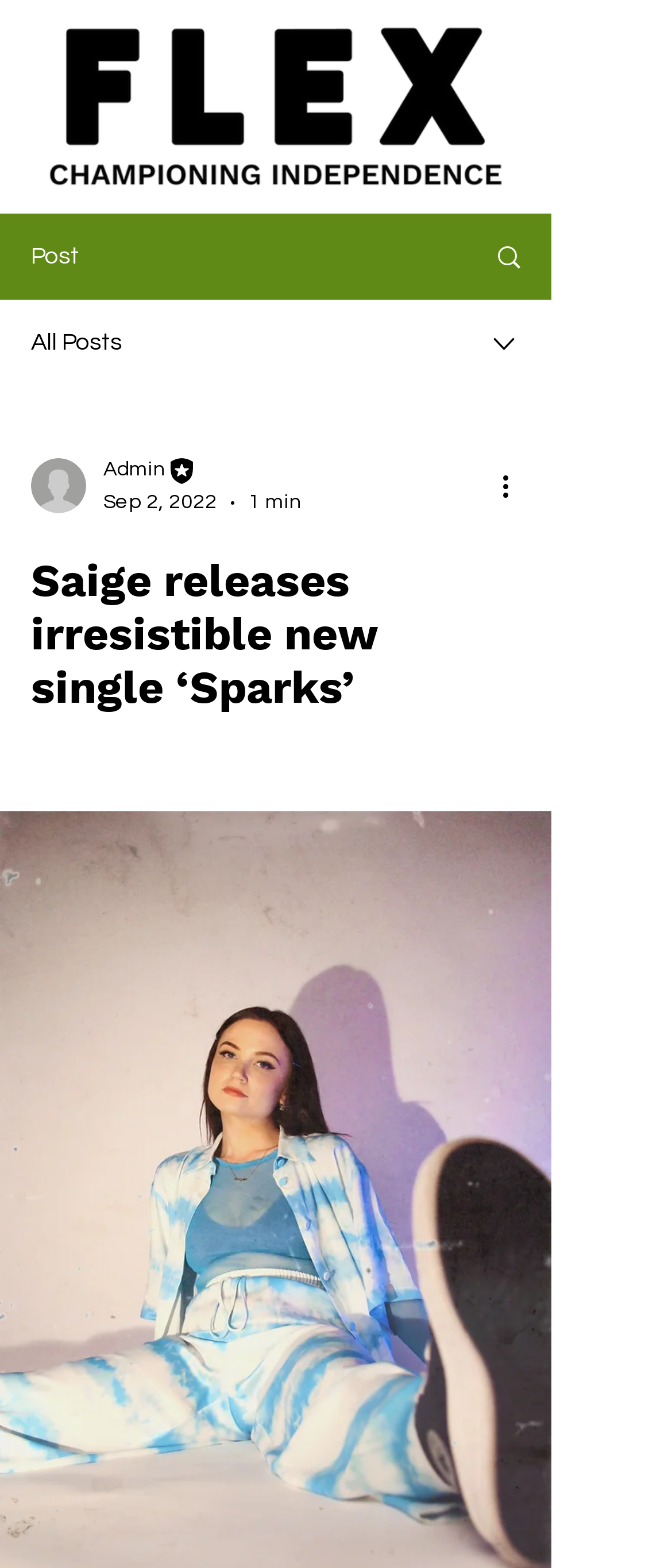Is the post expanded?
Answer the question with as much detail as possible.

I examined the combobox element with the label 'Writer's picture' and found that its 'expanded' property is set to False, which indicates that the post is not expanded.